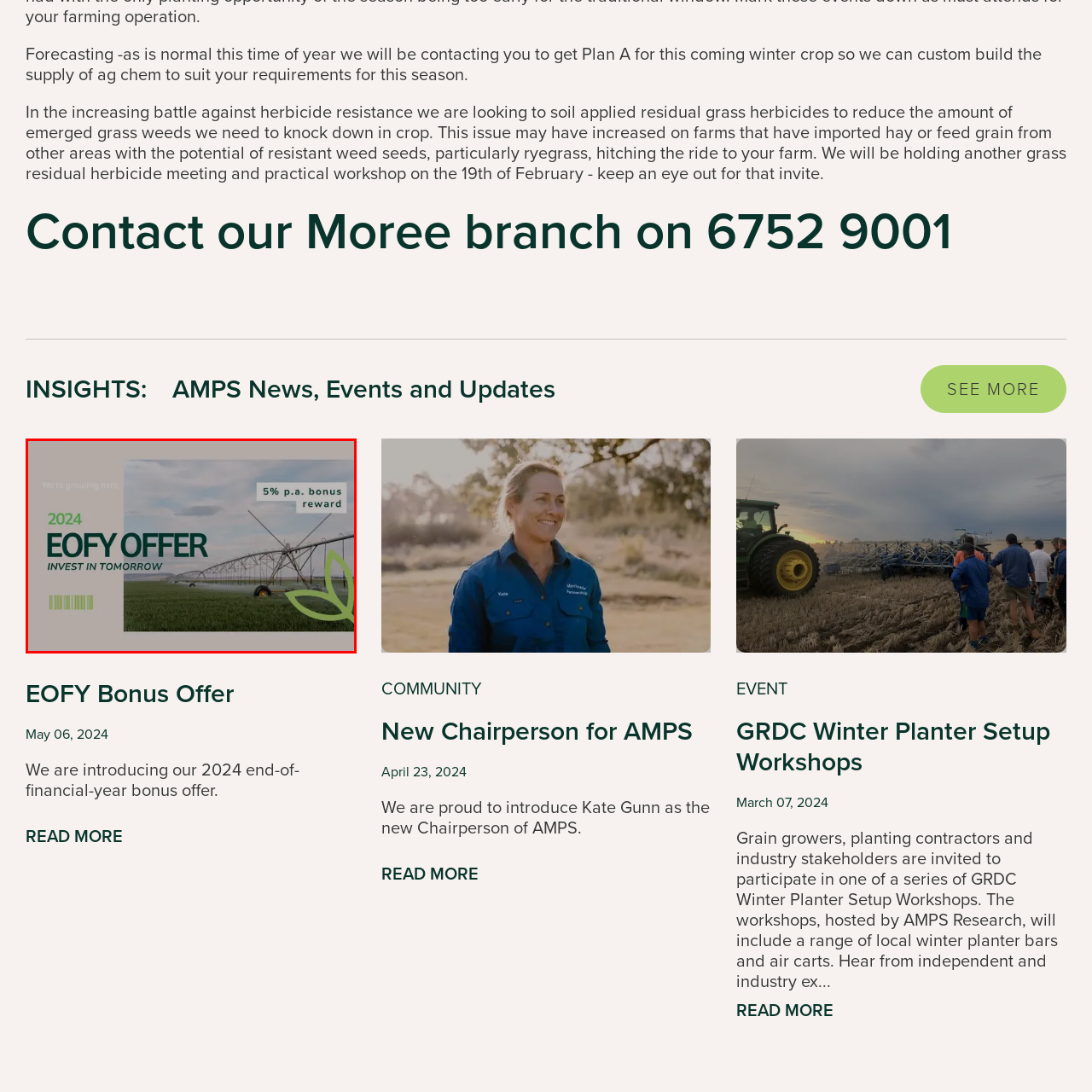Examine the image highlighted by the red boundary, What is the purpose of the graphical element of a green leaf? Provide your answer in a single word or phrase.

Environmental stewardship